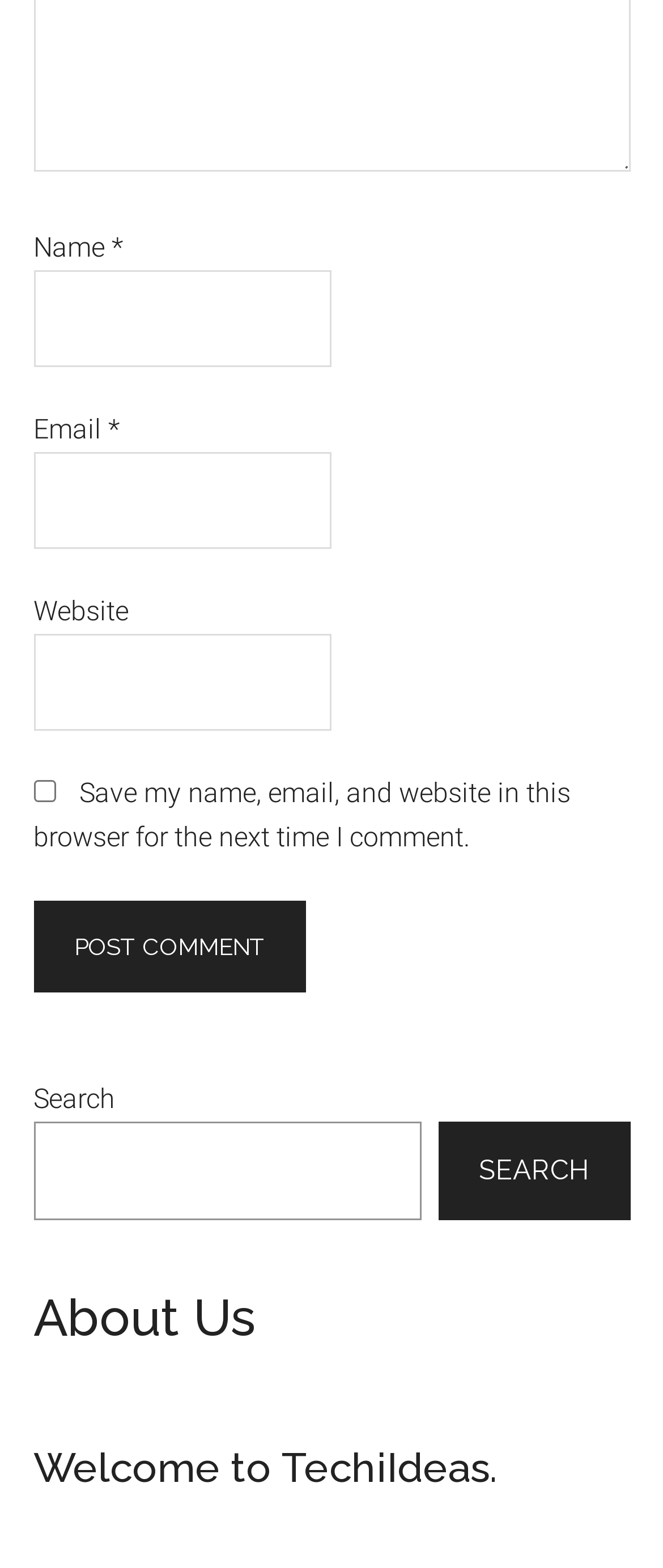Find the bounding box coordinates for the HTML element described as: "parent_node: Email * aria-describedby="email-notes" name="email"". The coordinates should consist of four float values between 0 and 1, i.e., [left, top, right, bottom].

[0.05, 0.288, 0.5, 0.35]